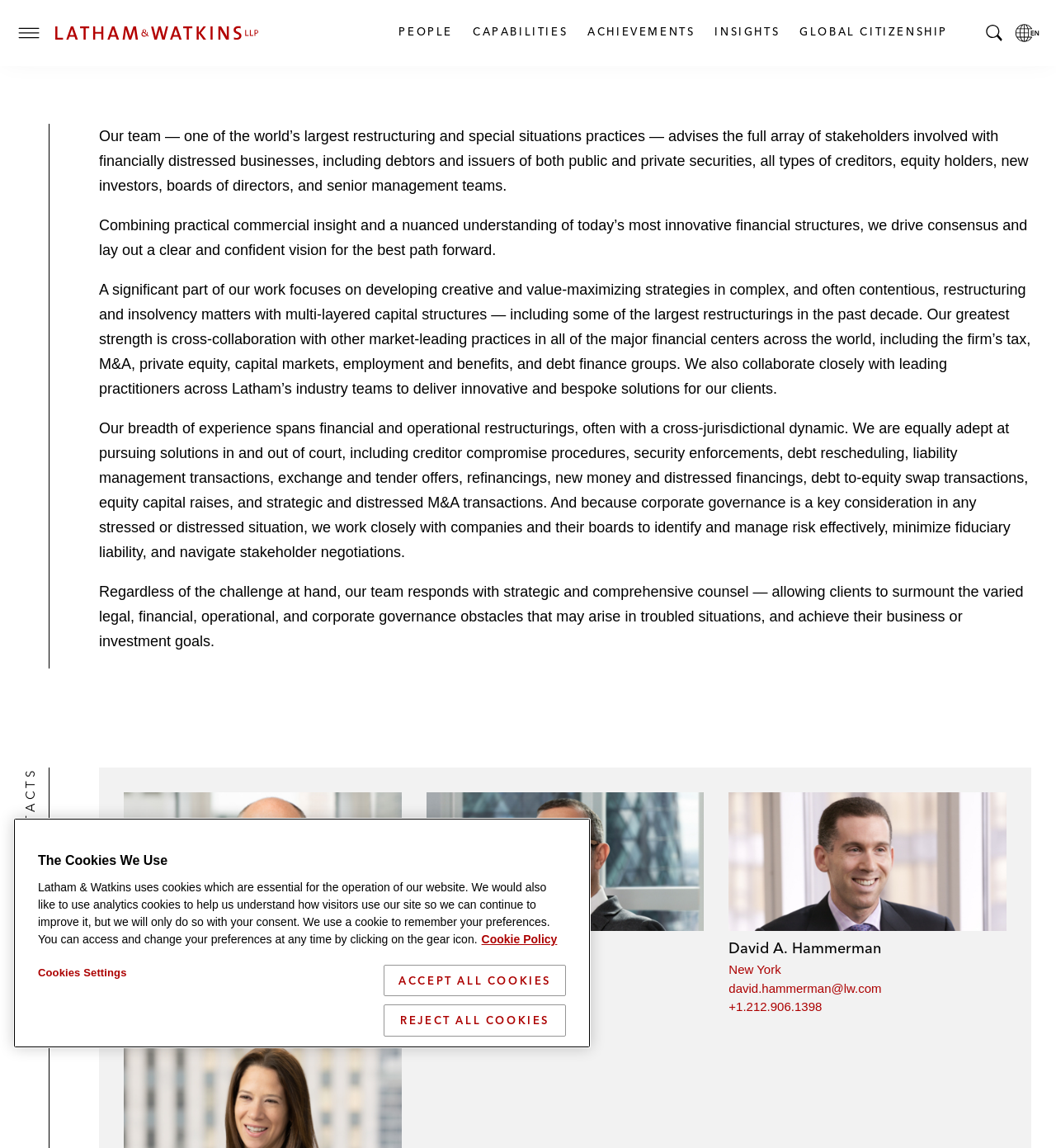Determine the bounding box coordinates for the element that should be clicked to follow this instruction: "Read news". The coordinates should be given as four float numbers between 0 and 1, in the format [left, top, right, bottom].

None